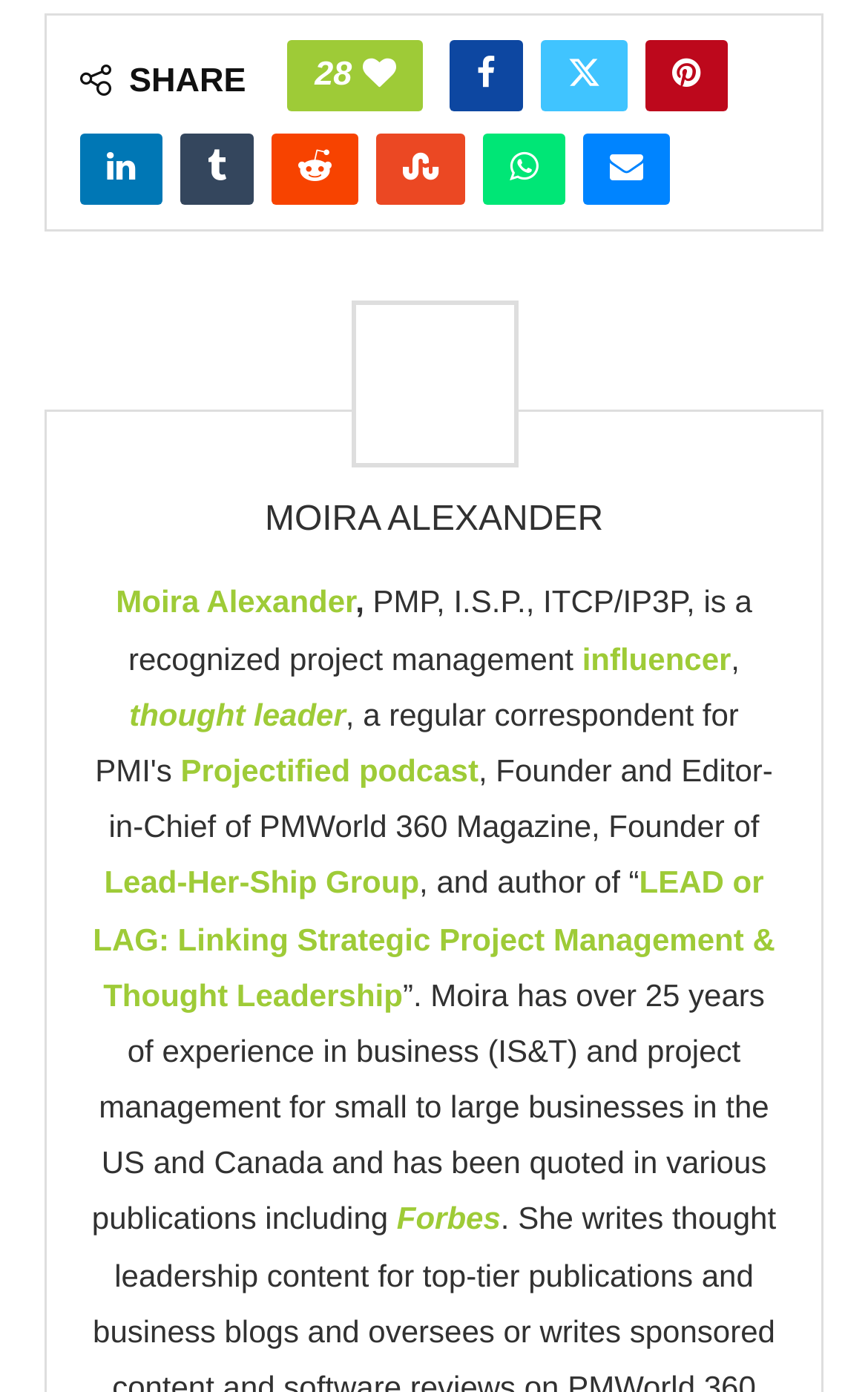Please find the bounding box coordinates of the element that you should click to achieve the following instruction: "Share on Facebook". The coordinates should be presented as four float numbers between 0 and 1: [left, top, right, bottom].

[0.518, 0.029, 0.603, 0.081]